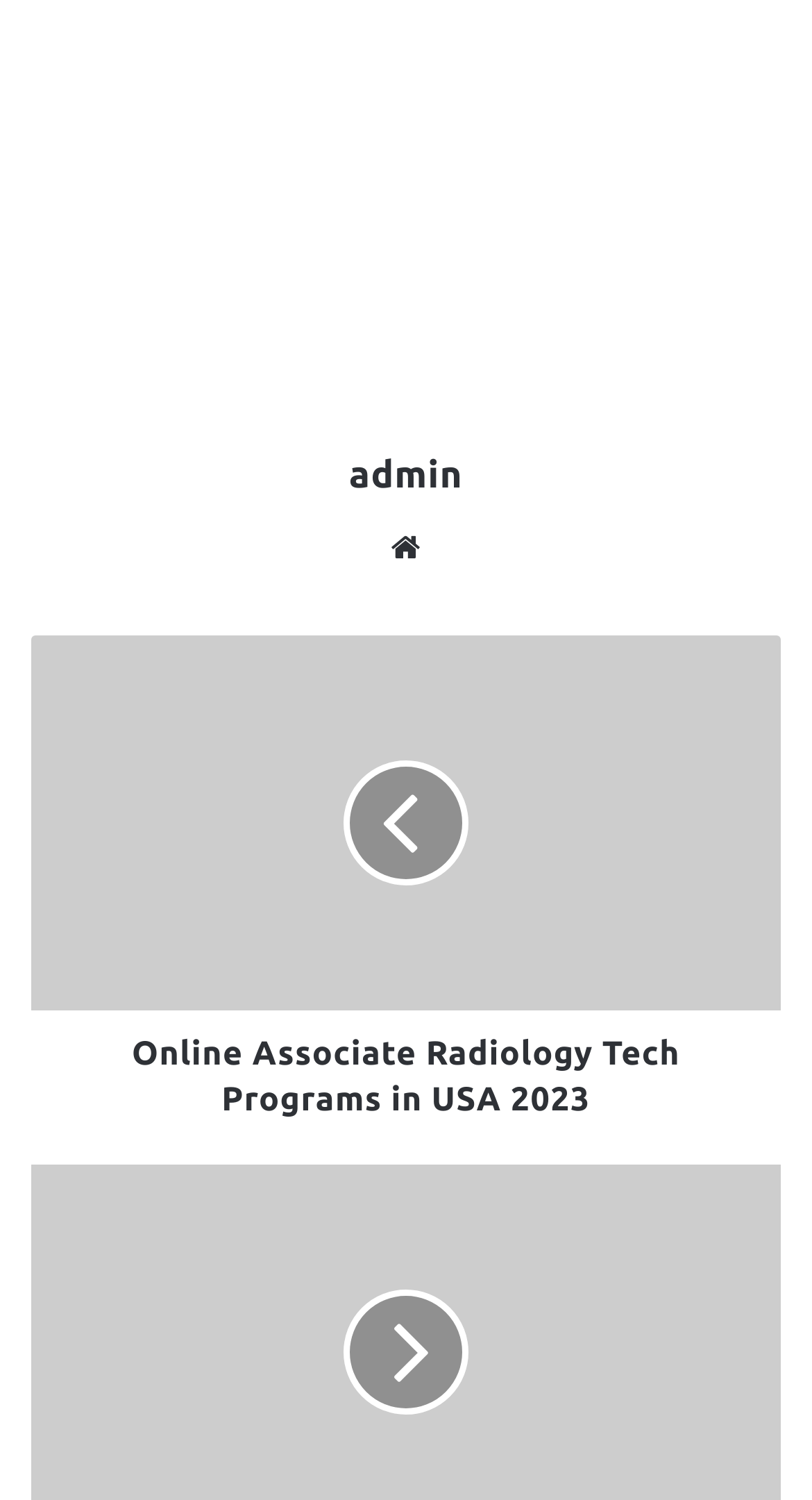What is the profession of the person in the photo?
Using the information presented in the image, please offer a detailed response to the question.

I found a photo of a person on the webpage, and below the photo, there is a heading that says 'admin', which suggests that the person in the photo is an administrator.